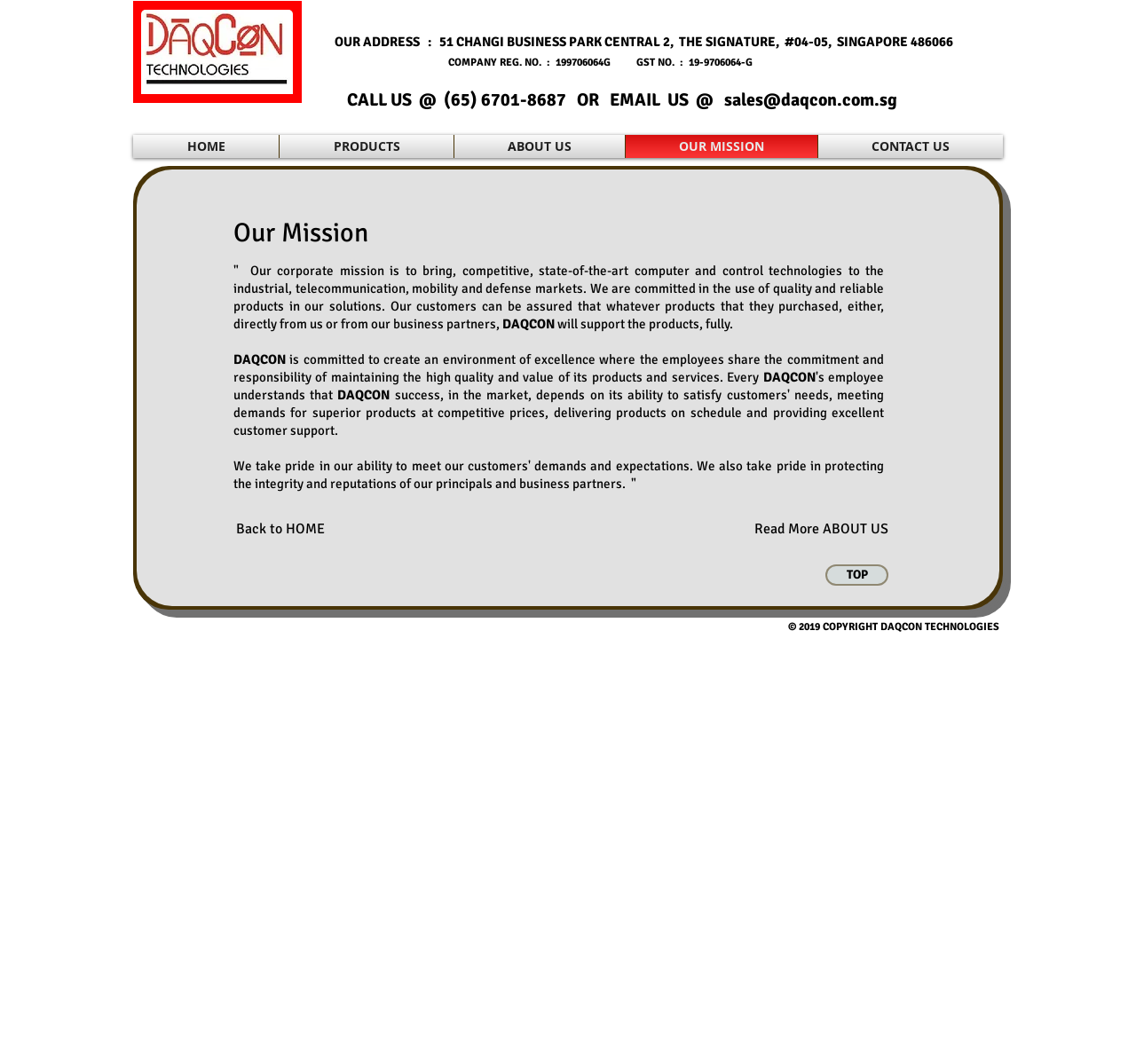Please find the bounding box coordinates of the clickable region needed to complete the following instruction: "Click the HOME link". The bounding box coordinates must consist of four float numbers between 0 and 1, i.e., [left, top, right, bottom].

[0.121, 0.127, 0.241, 0.148]